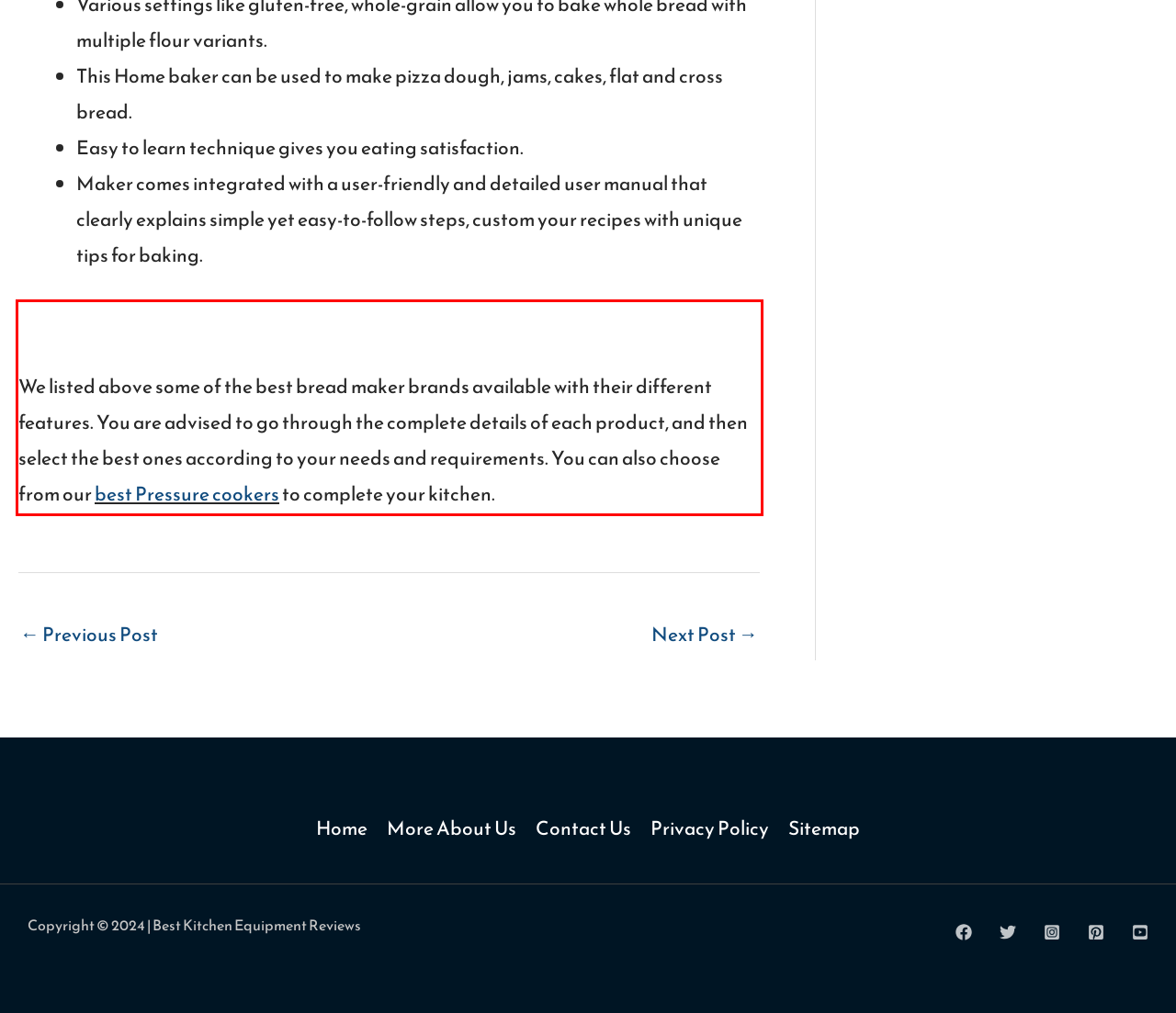Please identify and extract the text from the UI element that is surrounded by a red bounding box in the provided webpage screenshot.

We listed above some of the best bread maker brands available with their different features. You are advised to go through the complete details of each product, and then select the best ones according to your needs and requirements. You can also choose from our best Pressure cookers to complete your kitchen.